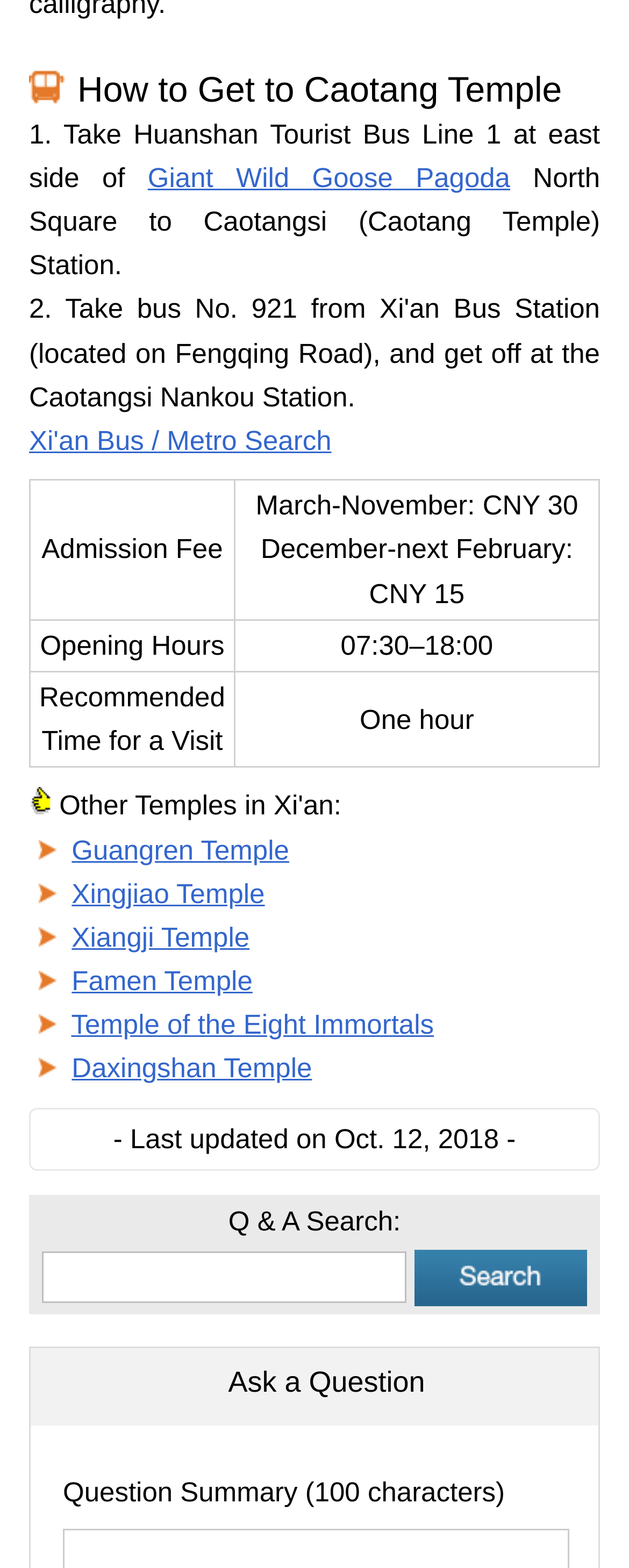Show the bounding box coordinates of the region that should be clicked to follow the instruction: "Click the link to Guangren Temple."

[0.114, 0.532, 0.46, 0.552]